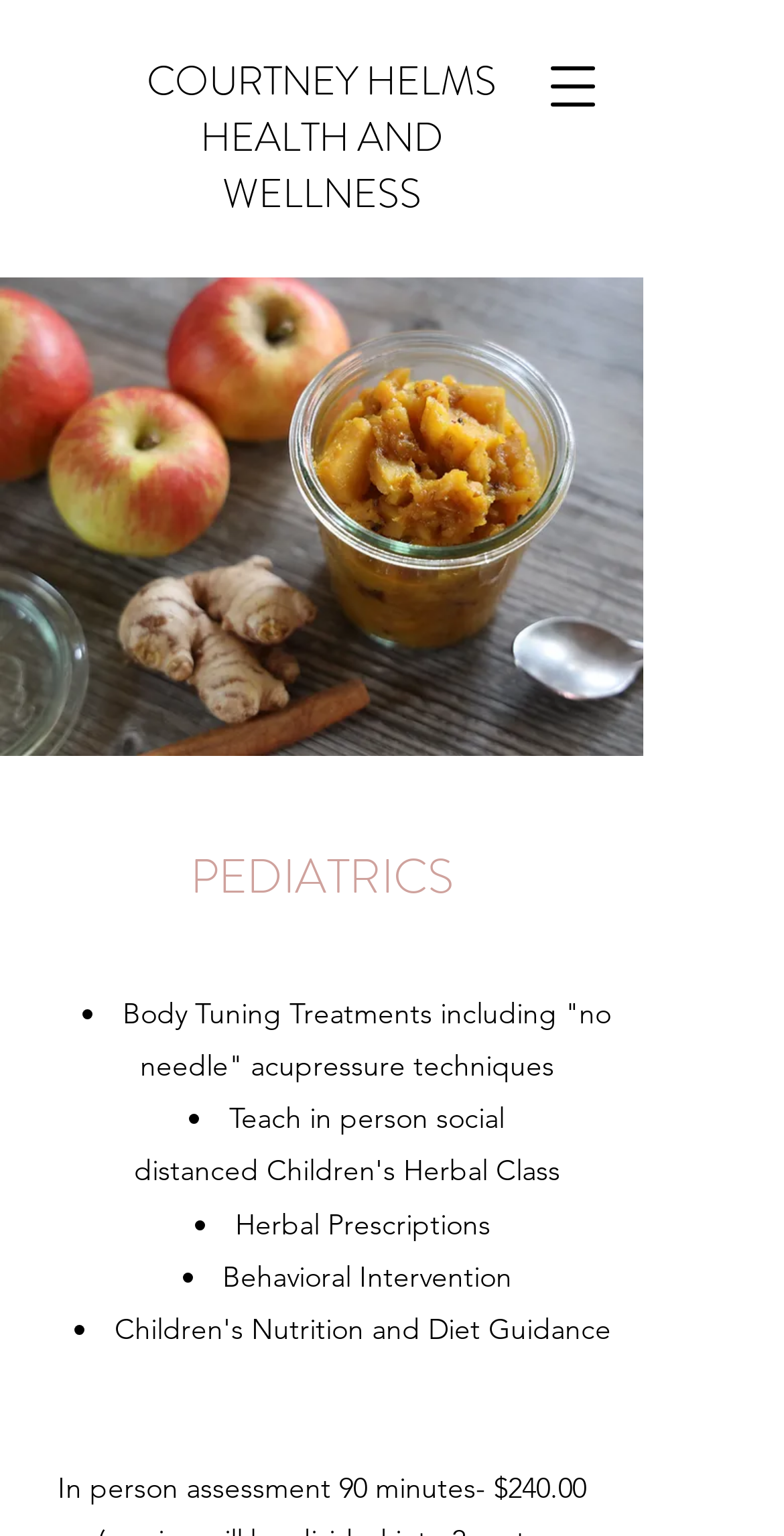Craft a detailed narrative of the webpage's structure and content.

The webpage is about Pediatrics services offered by Courtney Helms Health and Wellness. At the top right corner, there is a button to open a navigation menu. Below the navigation button, the company's name "COURTNEY HELMS HEALTH AND WELLNESS" is displayed as a link. 

On the left side of the page, there is a large image that takes up about half of the page's height. To the right of the image, the heading "PEDIATRICS" is prominently displayed. 

Below the heading, there is a list of services offered, marked by bullet points. The services include "Body Tuning Treatments including 'no needle' acupressure techniques", "Herbal Prescriptions", and "Behavioral Intervention". 

Further down the page, there is a section that appears to describe the in-person assessment service, which costs $240.00 for a 90-minute session.